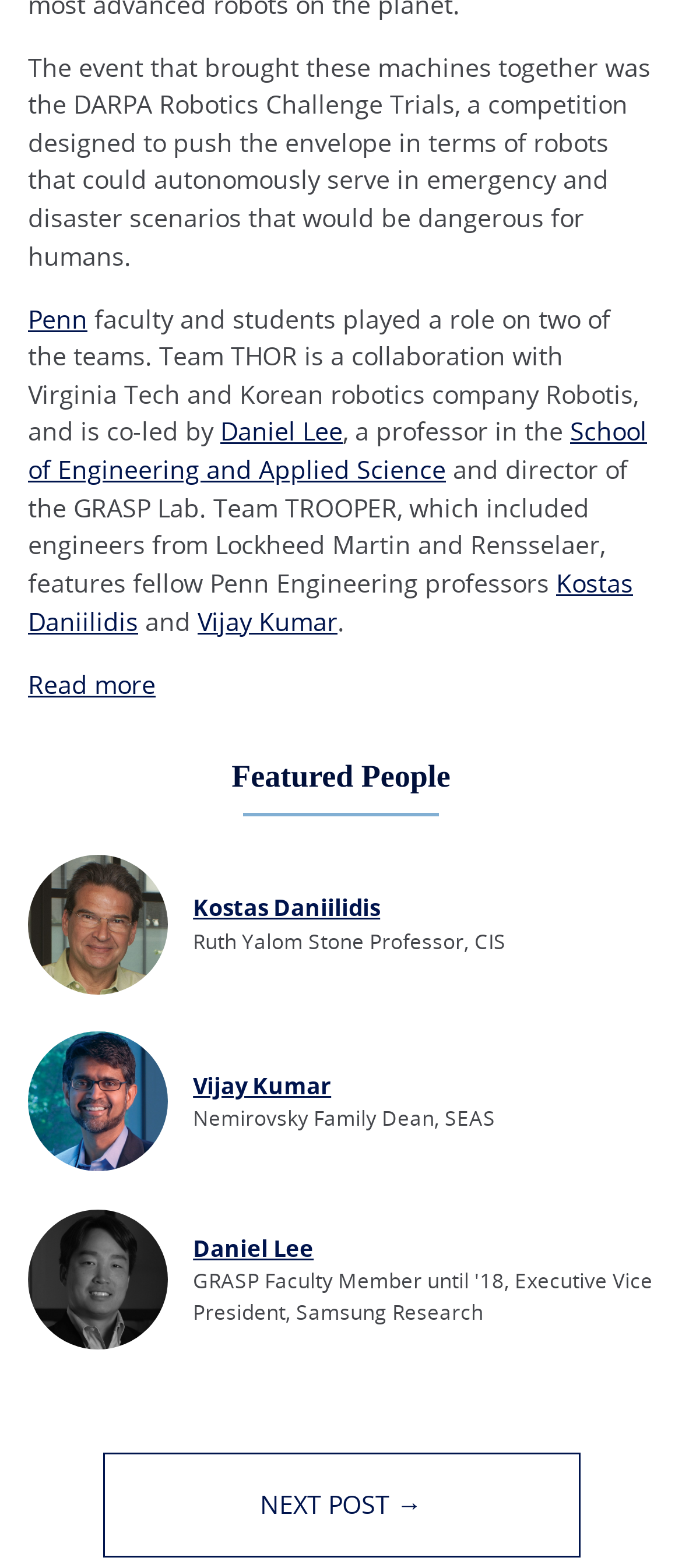What is the name of the professor who is the director of the GRASP Lab?
With the help of the image, please provide a detailed response to the question.

From the text, we can see that 'Daniel Lee' is mentioned as a professor in the School of Engineering and Applied Science and director of the GRASP Lab.